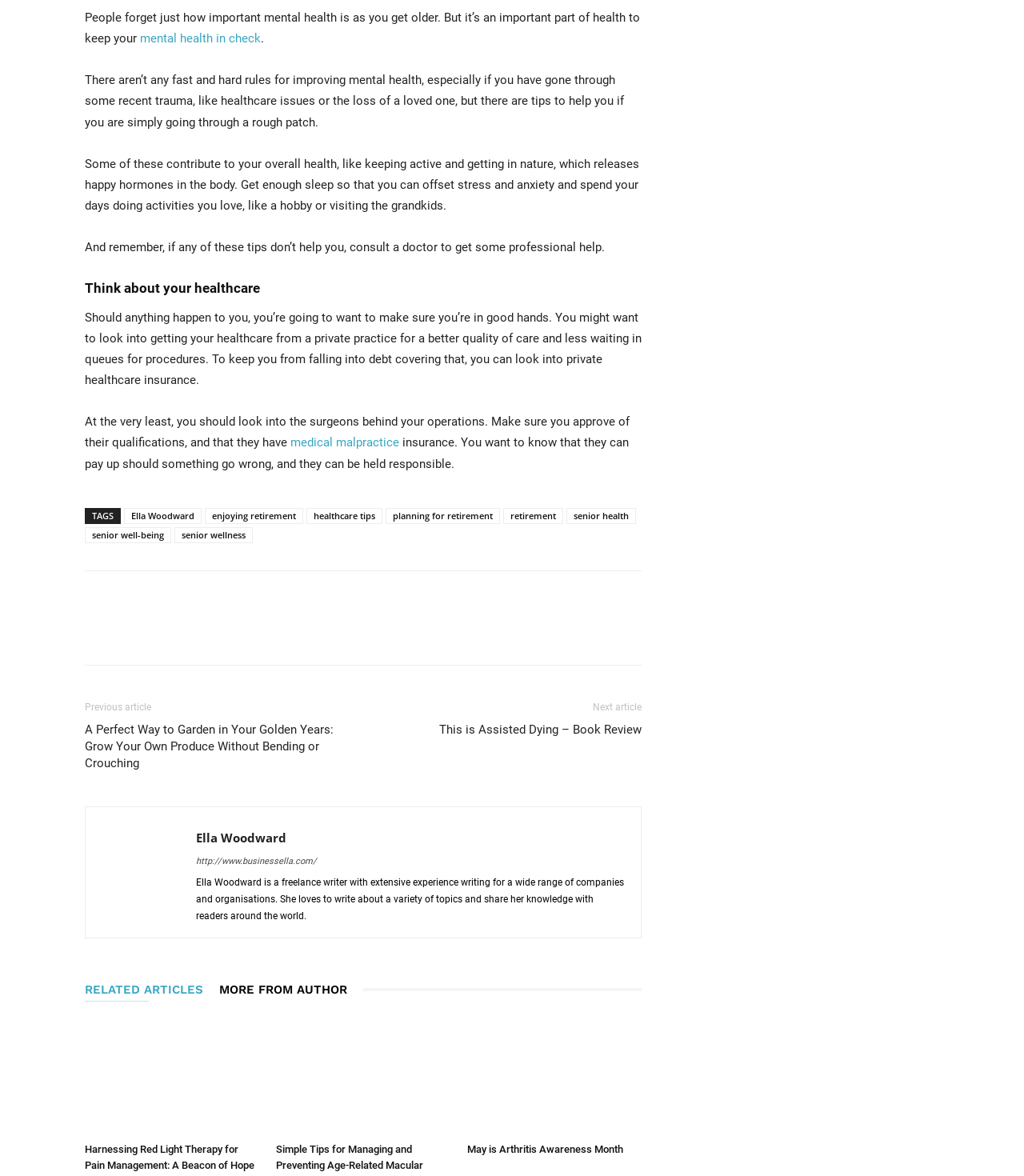Locate the bounding box coordinates of the element's region that should be clicked to carry out the following instruction: "visit 'enjoying retirement'". The coordinates need to be four float numbers between 0 and 1, i.e., [left, top, right, bottom].

[0.2, 0.432, 0.296, 0.445]